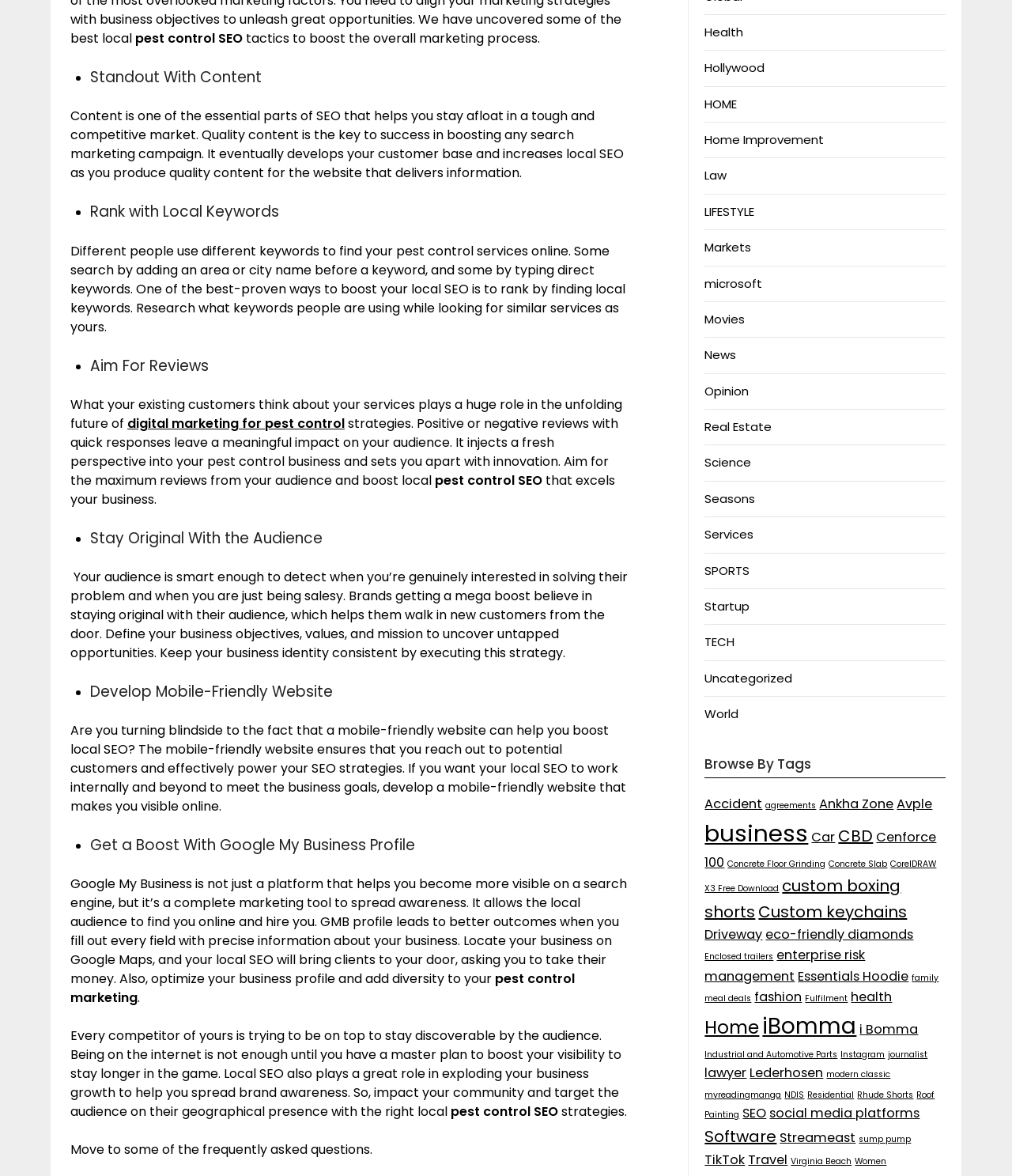Given the description of a UI element: "digital marketing for pest control", identify the bounding box coordinates of the matching element in the webpage screenshot.

[0.126, 0.352, 0.341, 0.368]